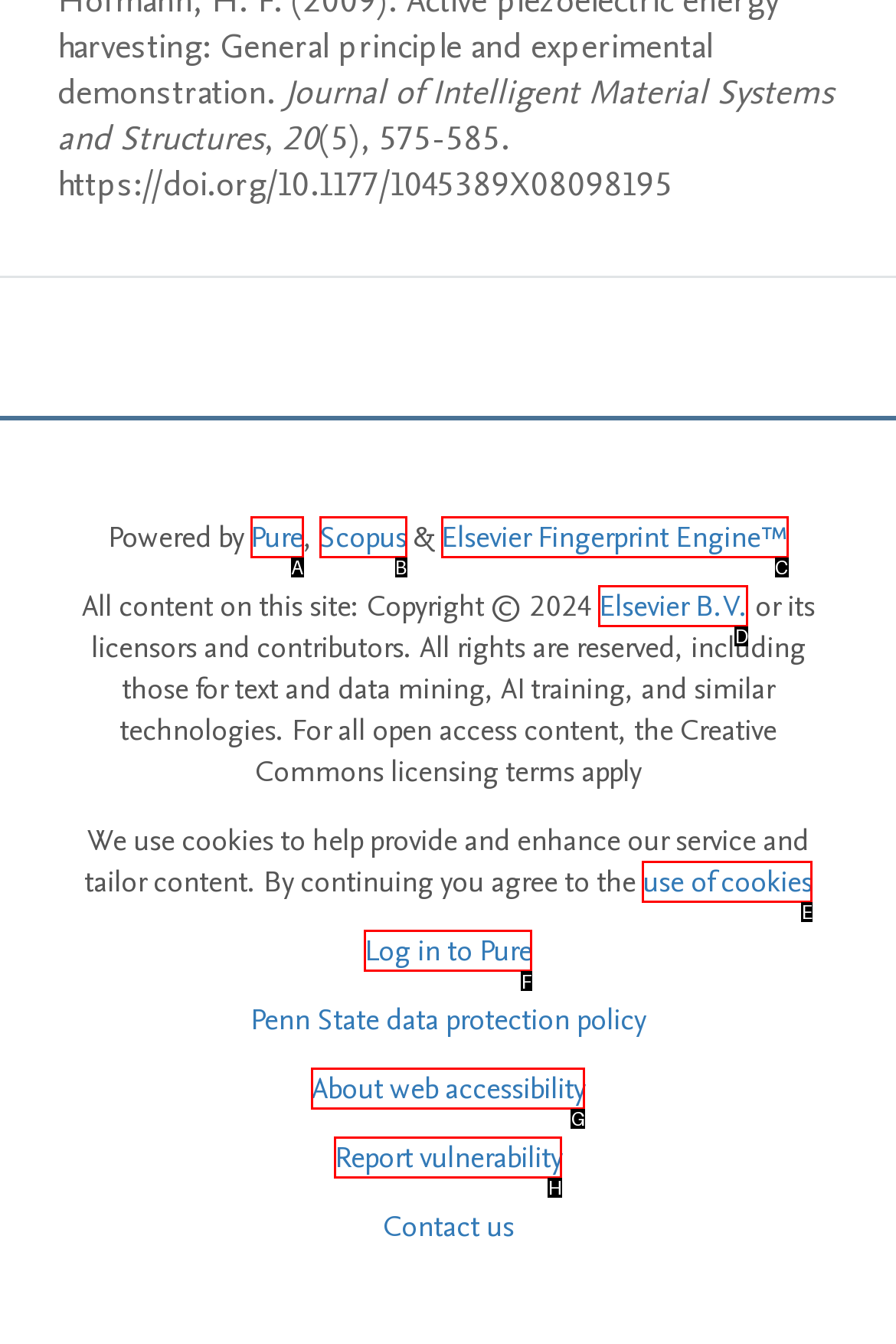From the options shown in the screenshot, tell me which lettered element I need to click to complete the task: Log in to Pure.

F